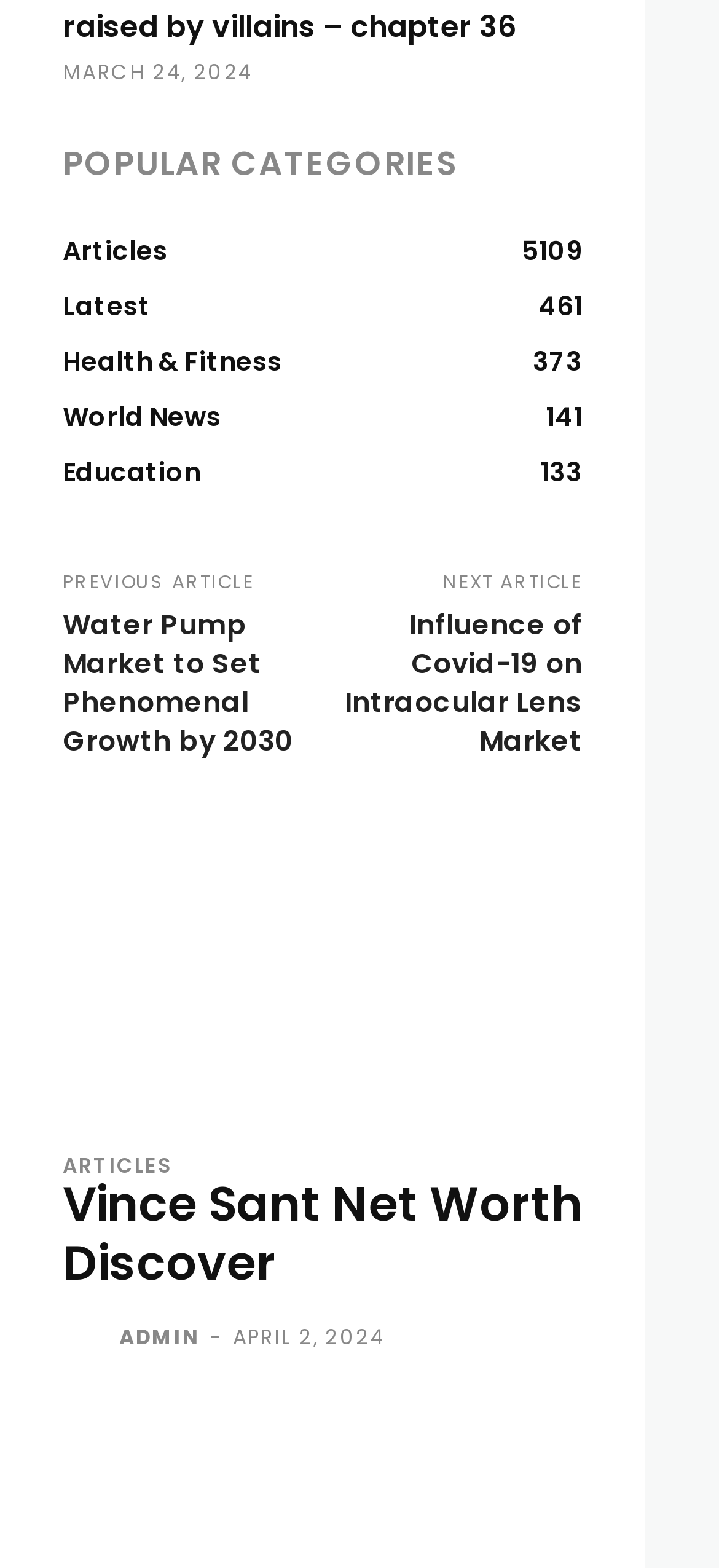Predict the bounding box coordinates of the area that should be clicked to accomplish the following instruction: "go to the next article". The bounding box coordinates should consist of four float numbers between 0 and 1, i.e., [left, top, right, bottom].

[0.616, 0.362, 0.81, 0.38]